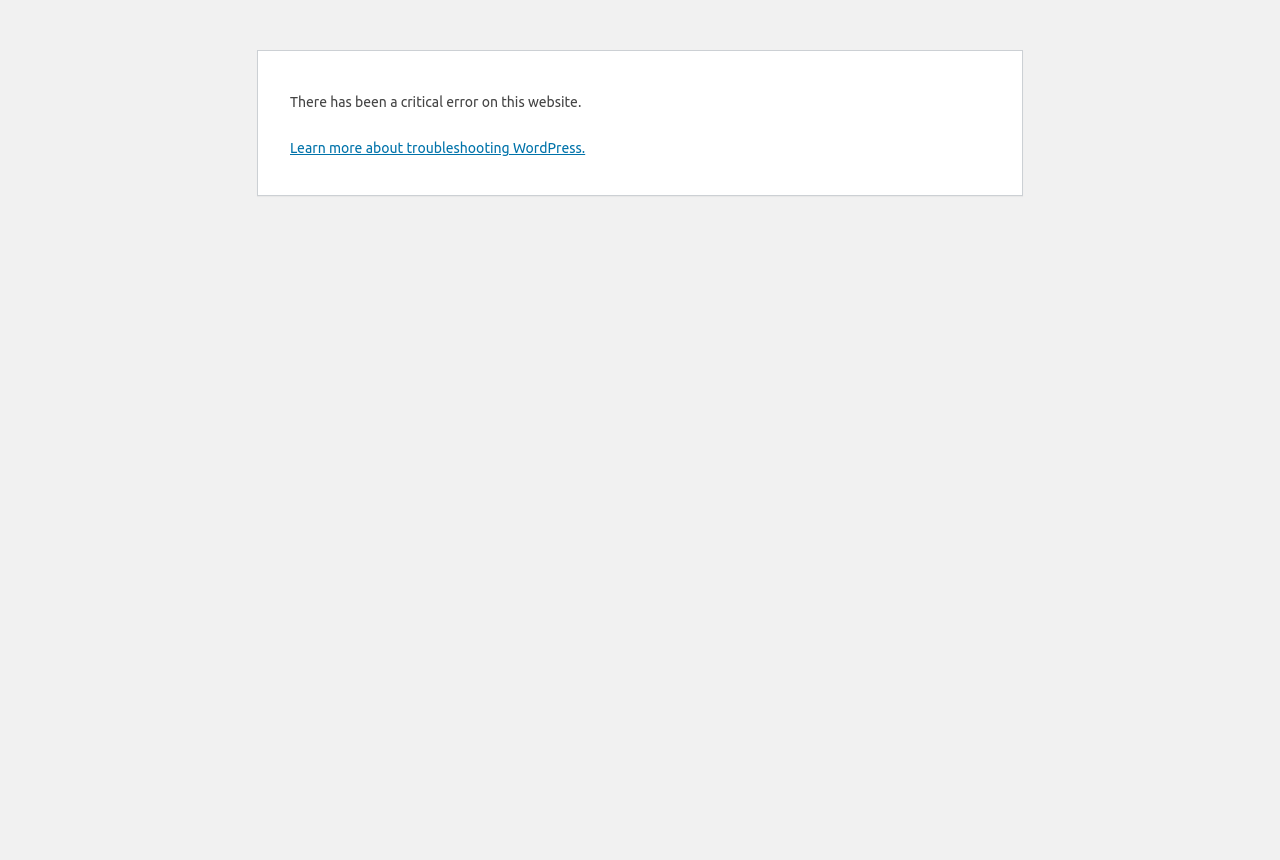Please predict the bounding box coordinates (top-left x, top-left y, bottom-right x, bottom-right y) for the UI element in the screenshot that fits the description: Learn more about troubleshooting WordPress.

[0.227, 0.163, 0.457, 0.181]